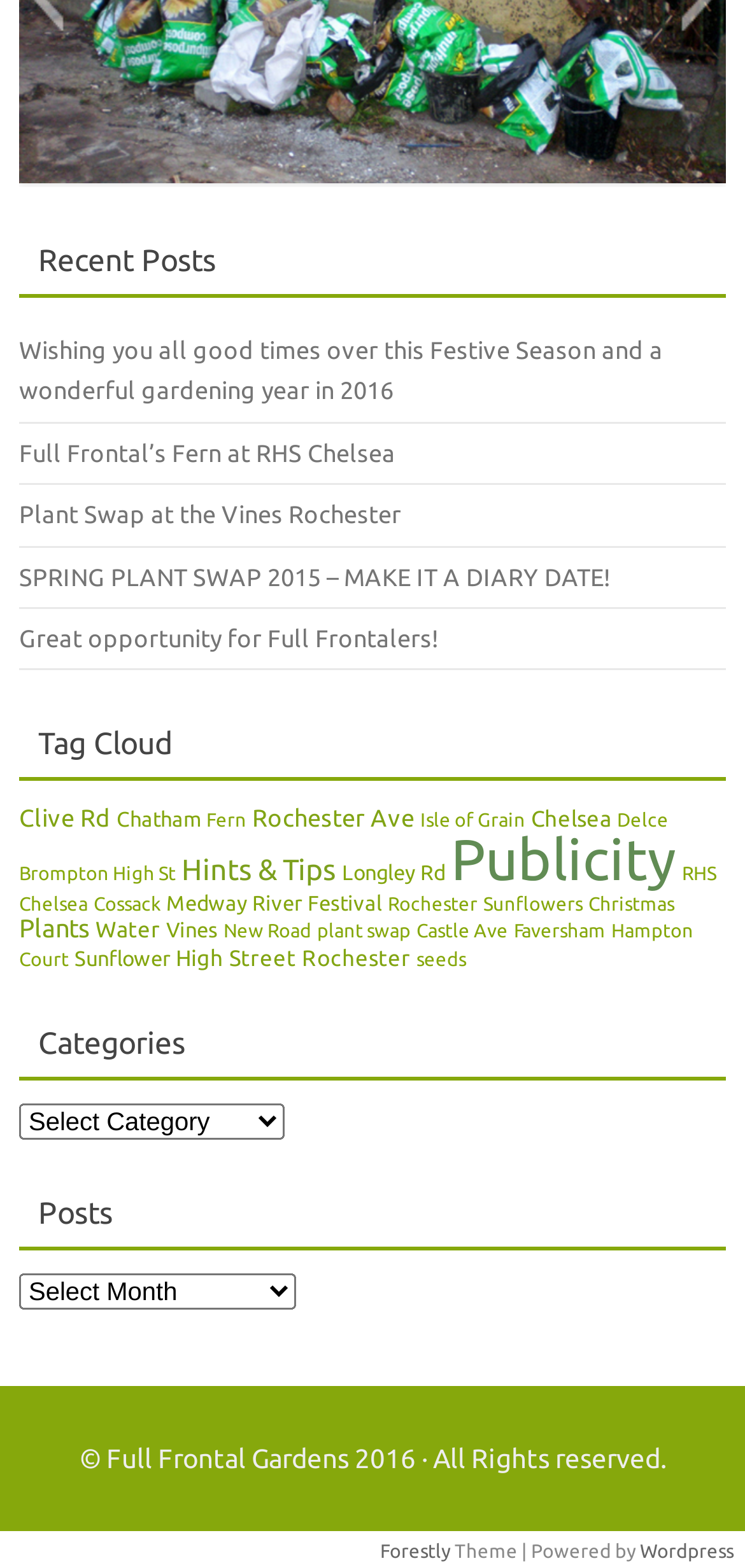What is the theme of the website?
Look at the image and answer with only one word or phrase.

Gardening